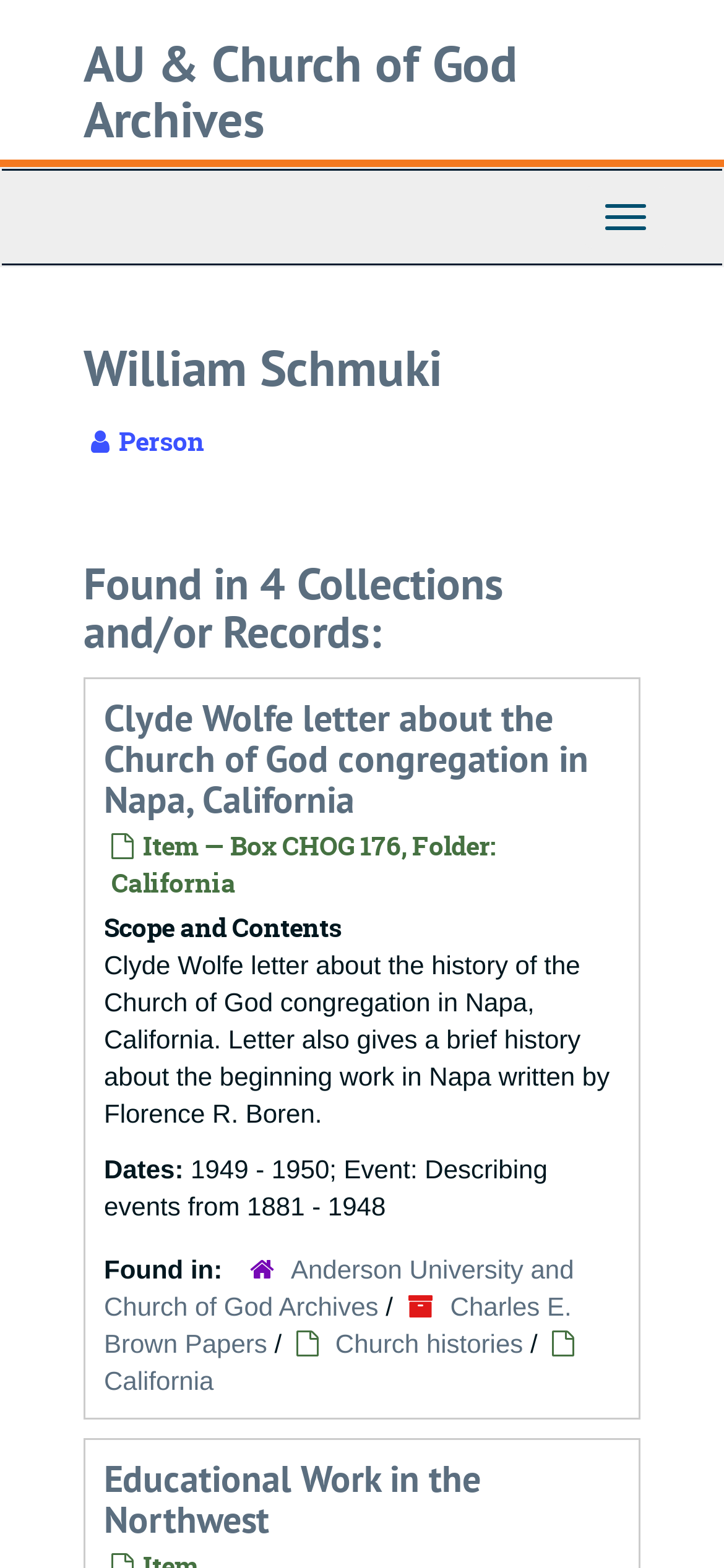From the webpage screenshot, identify the region described by Elen. Provide the bounding box coordinates as (top-left x, top-left y, bottom-right x, bottom-right y), with each value being a floating point number between 0 and 1.

None